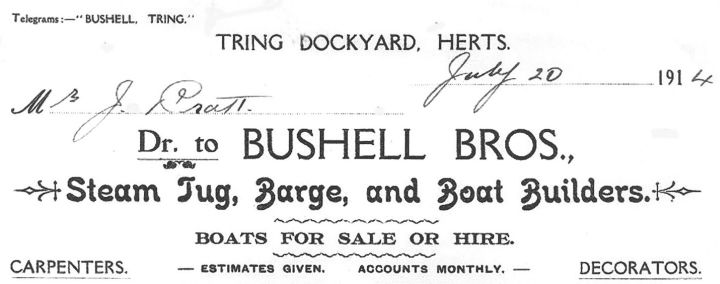Please give a succinct answer using a single word or phrase:
What is the date on the invoice?

July 20, 1914